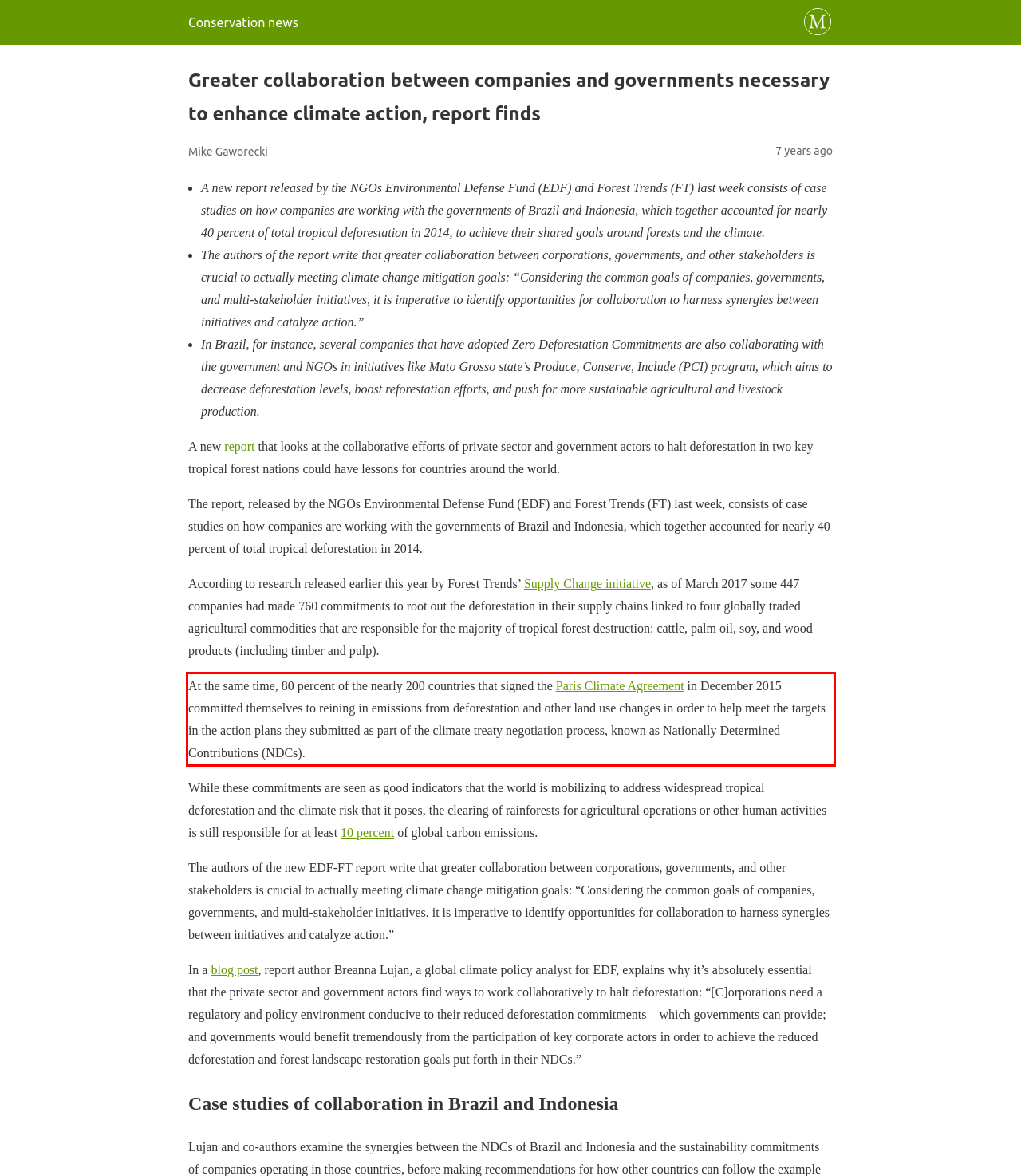You have a screenshot of a webpage where a UI element is enclosed in a red rectangle. Perform OCR to capture the text inside this red rectangle.

At the same time, 80 percent of the nearly 200 countries that signed the Paris Climate Agreement in December 2015 committed themselves to reining in emissions from deforestation and other land use changes in order to help meet the targets in the action plans they submitted as part of the climate treaty negotiation process, known as Nationally Determined Contributions (NDCs).